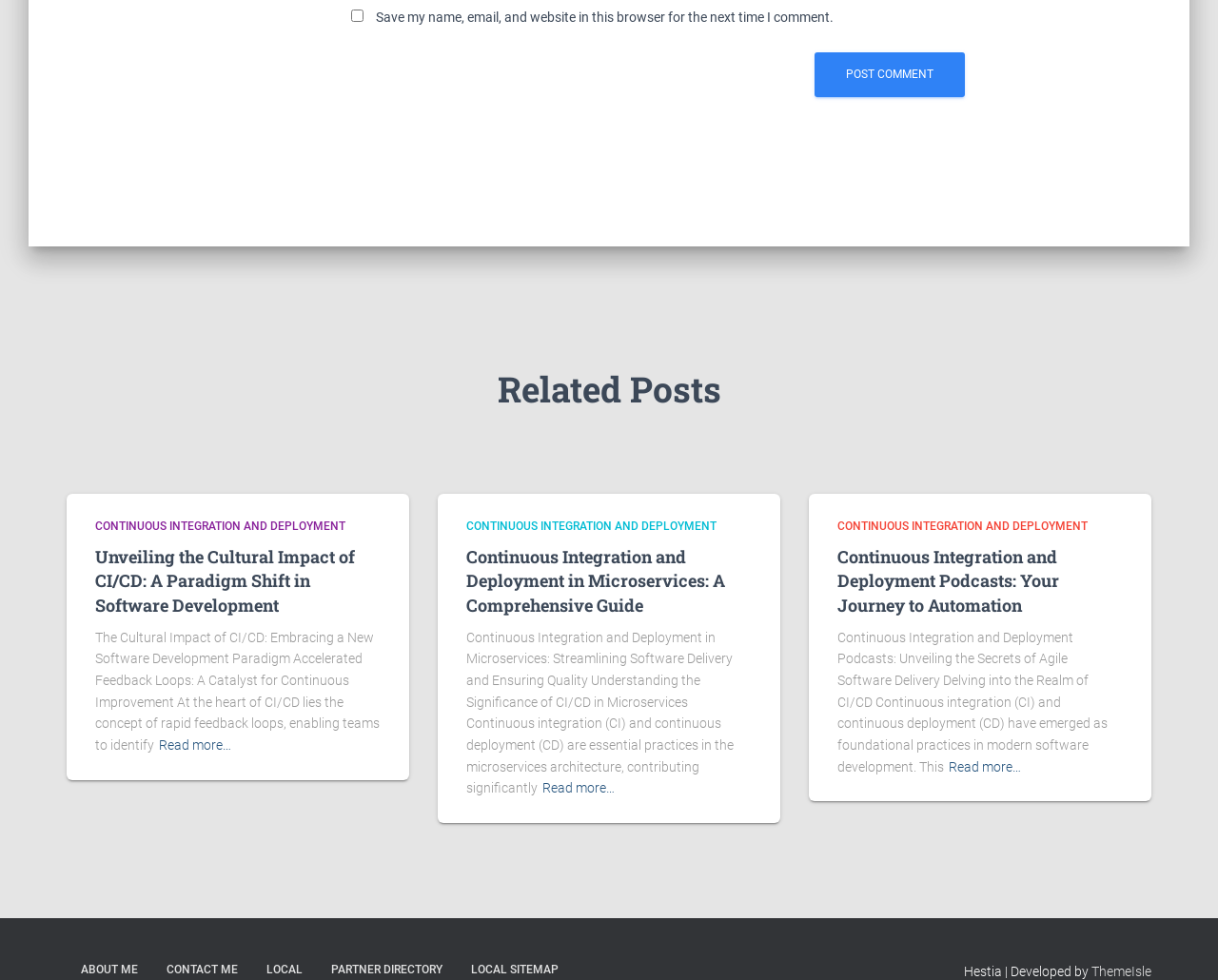How many related posts are there?
Please use the image to provide an in-depth answer to the question.

I counted the number of headings with the text 'CONTINUOUS INTEGRATION AND DEPLOYMENT' and found three instances, which I assume are related posts.